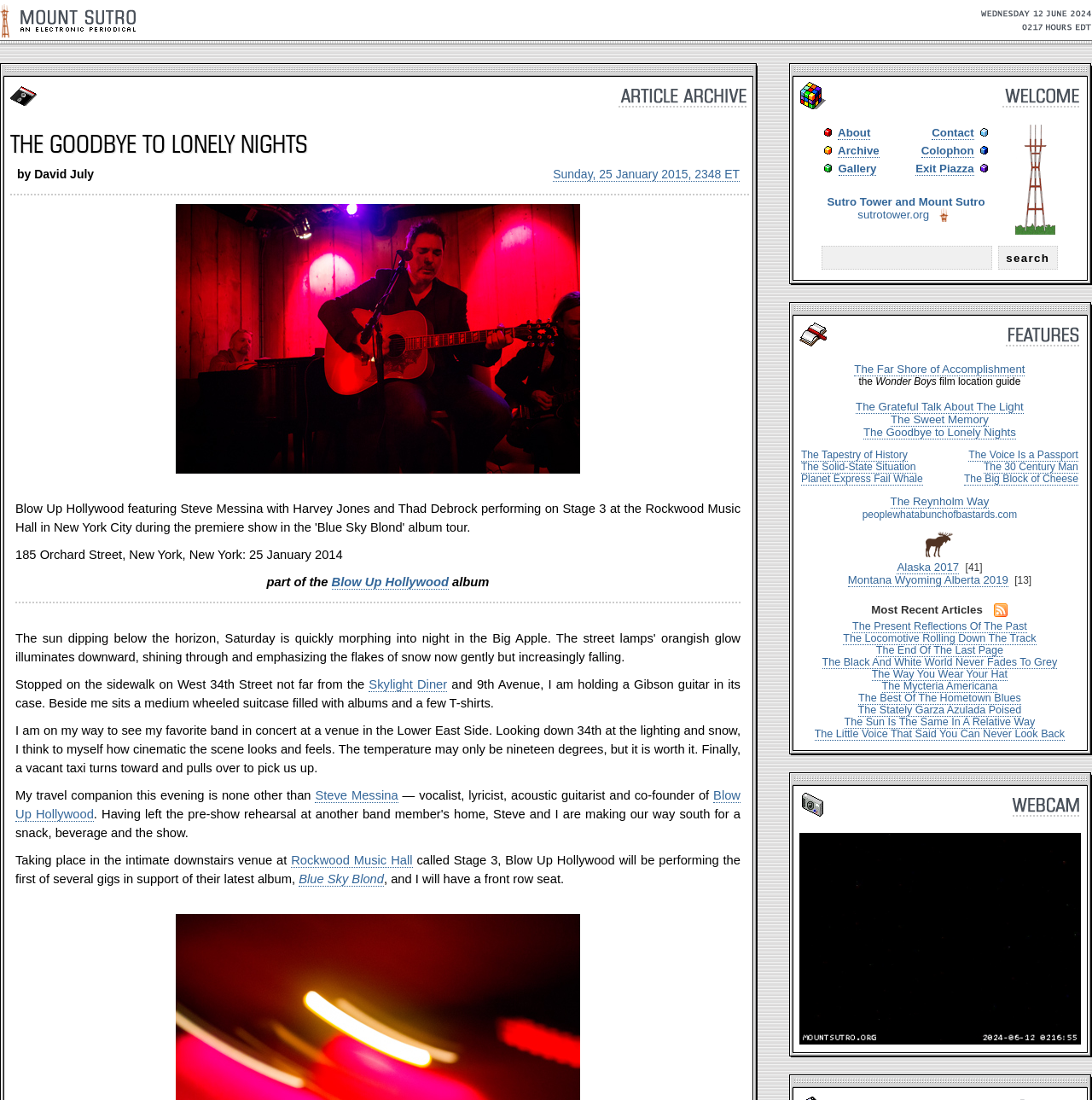Identify the bounding box for the UI element that is described as follows: "Sutro Tower and Mount Sutrosutrotower.org".

[0.757, 0.177, 0.902, 0.201]